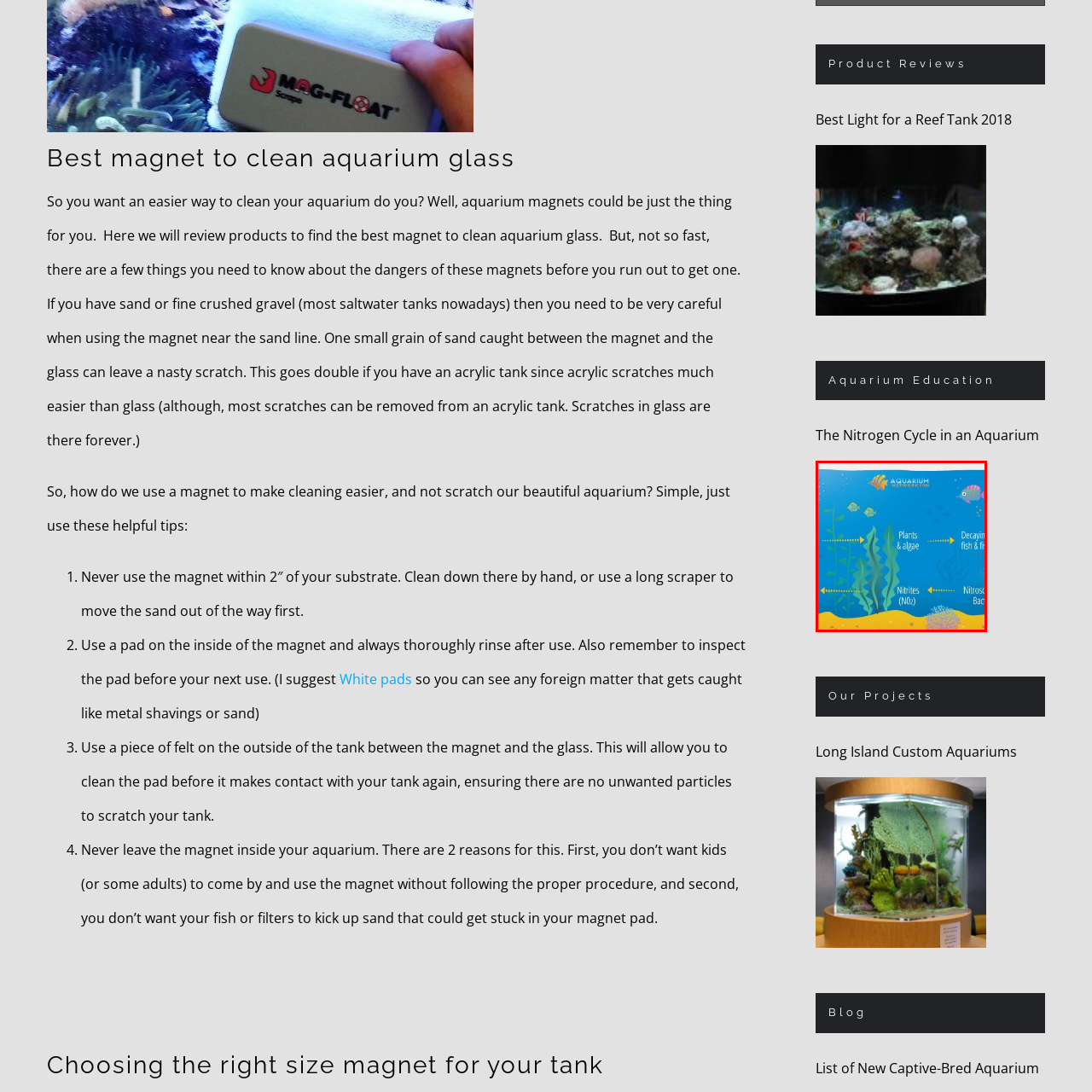Generate a detailed caption for the image contained in the red outlined area.

The image illustrates the nitrogen cycle in an aquarium, a crucial process for maintaining a healthy aquatic environment. It visually demonstrates how plants and algae contribute to the cycle, highlighted by arrows pointing toward decaying fish and fish waste. The image also indicates the presence of nitrites (NO₂) and the role of nitrosomonas bacteria, which helps convert ammonia into nitrites, emphasizing the biochemical transformations occurring within the tank. This graphic serves as an educational tool for aquarium enthusiasts, aiding them in understanding the interdependence of organisms and their waste in sustaining a balanced ecosystem in their aquariums. The content is attributed to the site "Aquarium Network."